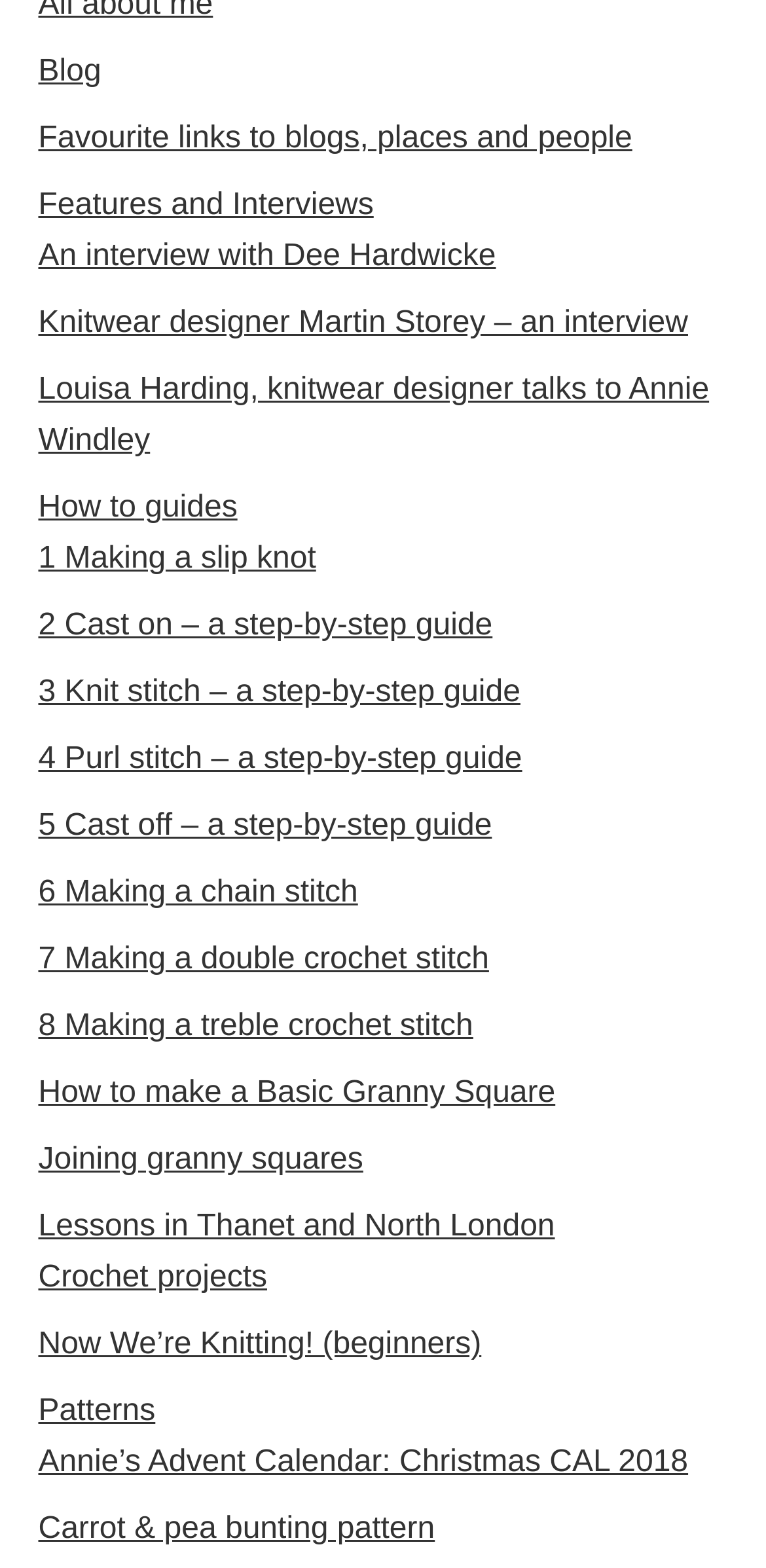Determine the bounding box coordinates of the clickable region to follow the instruction: "Click on the 'Blog' link".

[0.05, 0.036, 0.132, 0.057]